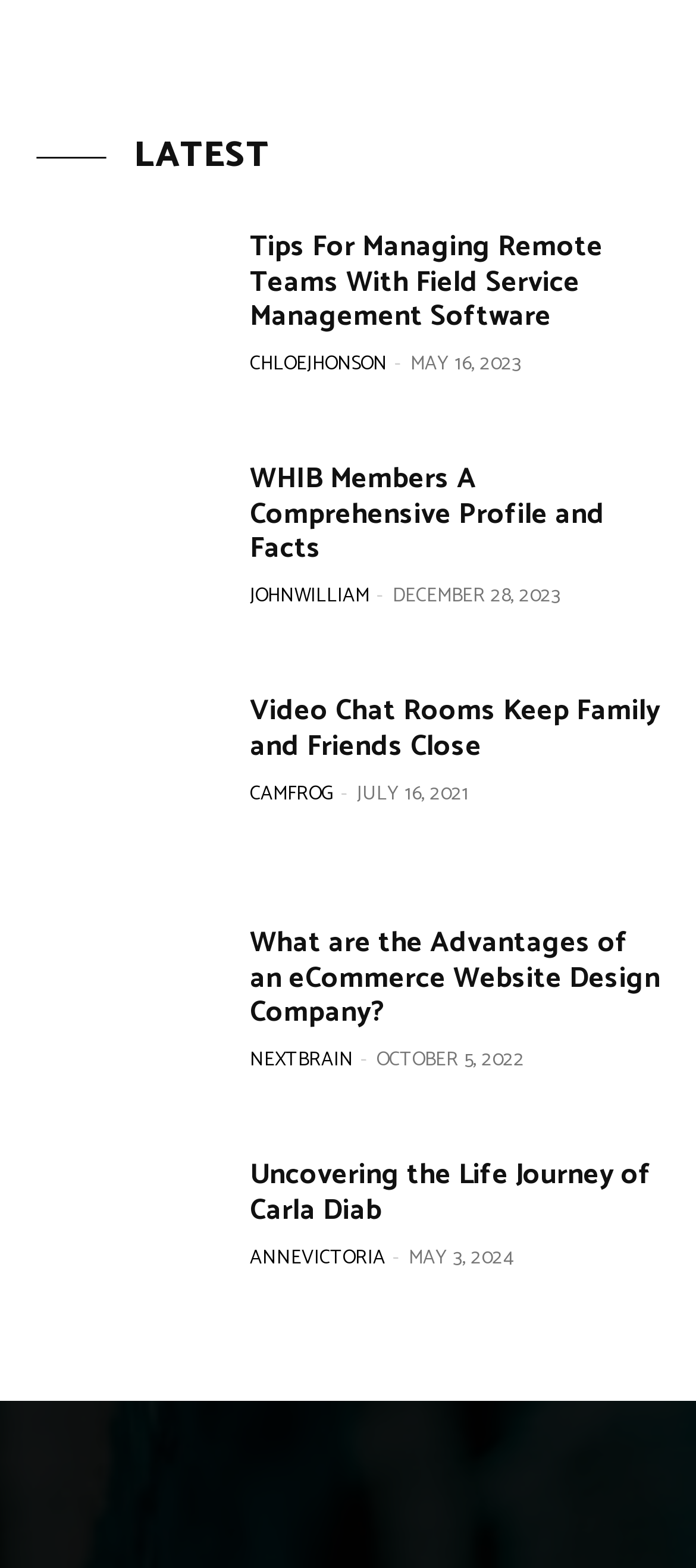Please locate the bounding box coordinates of the region I need to click to follow this instruction: "Explore video chat rooms".

[0.051, 0.437, 0.321, 0.557]